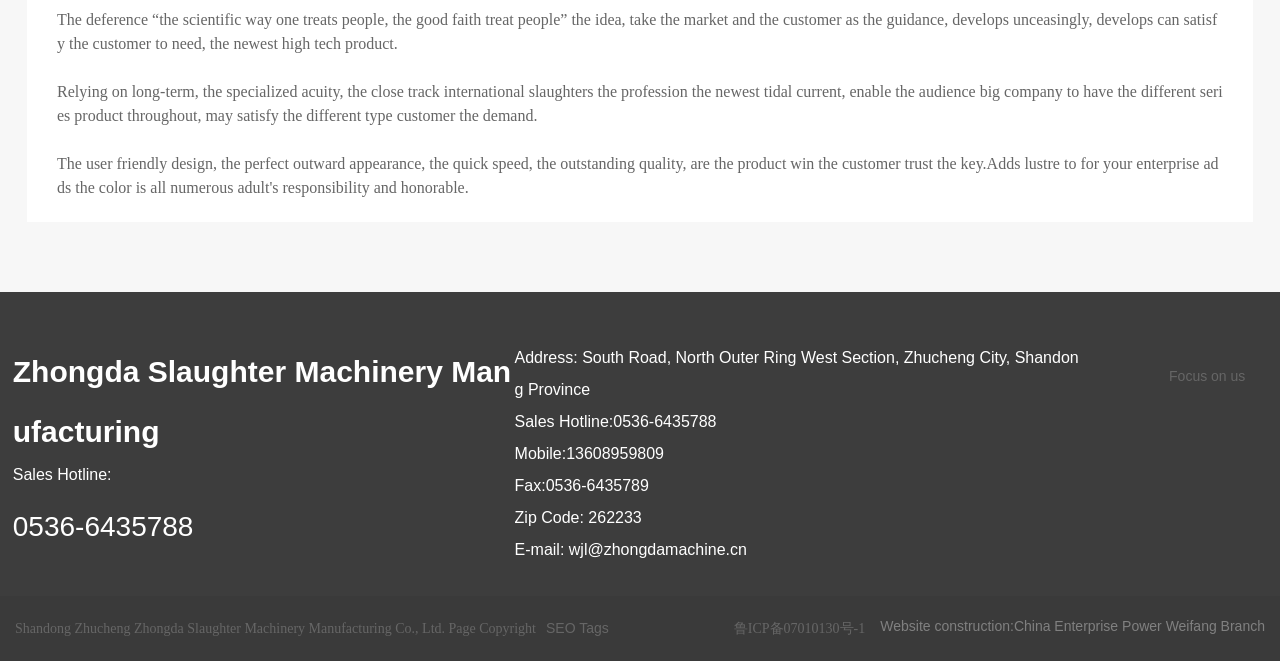Show the bounding box coordinates for the HTML element described as: "13608959809".

[0.442, 0.673, 0.519, 0.699]